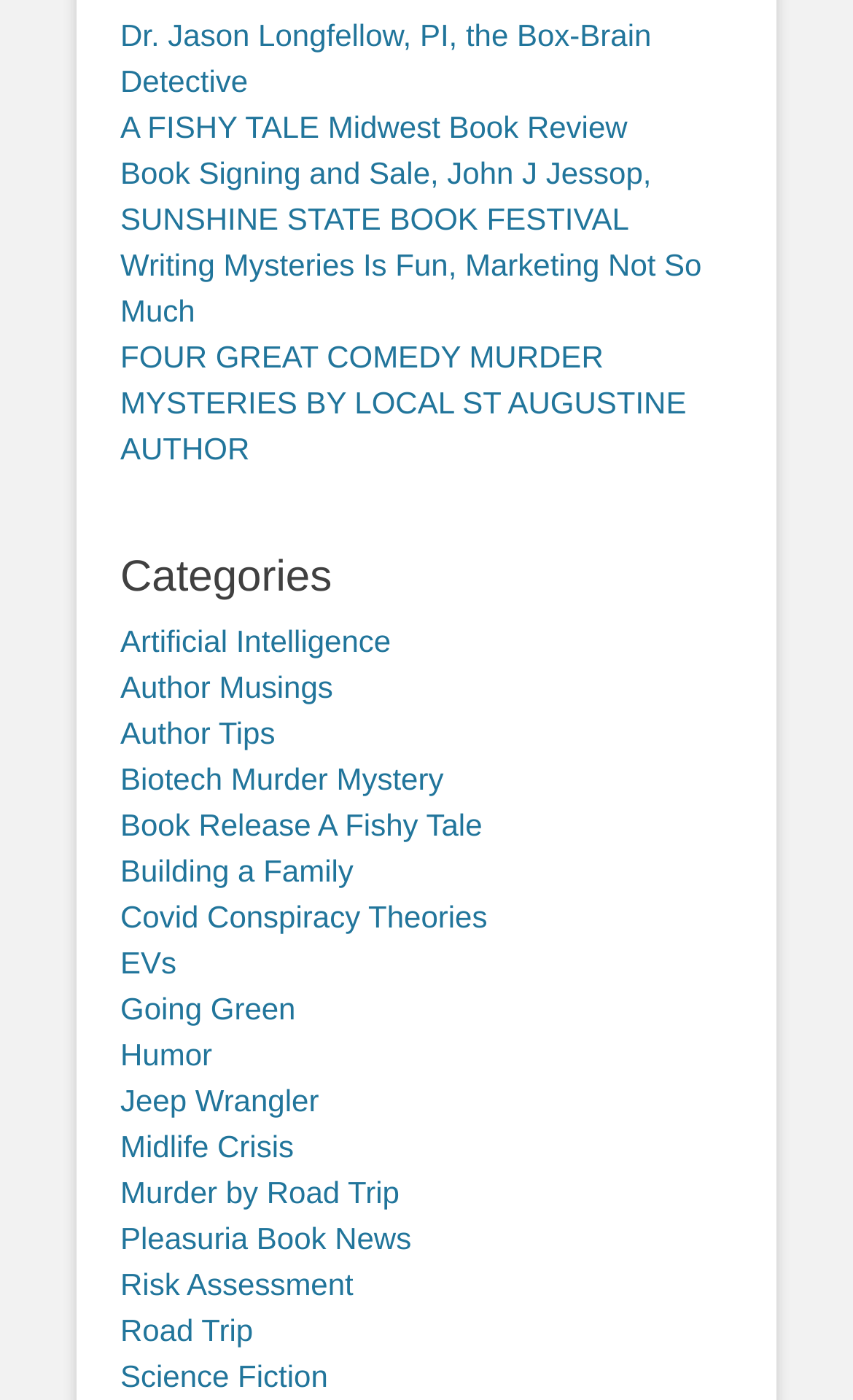Given the element description EVs, identify the bounding box coordinates for the UI element on the webpage screenshot. The format should be (top-left x, top-left y, bottom-right x, bottom-right y), with values between 0 and 1.

[0.141, 0.675, 0.207, 0.7]